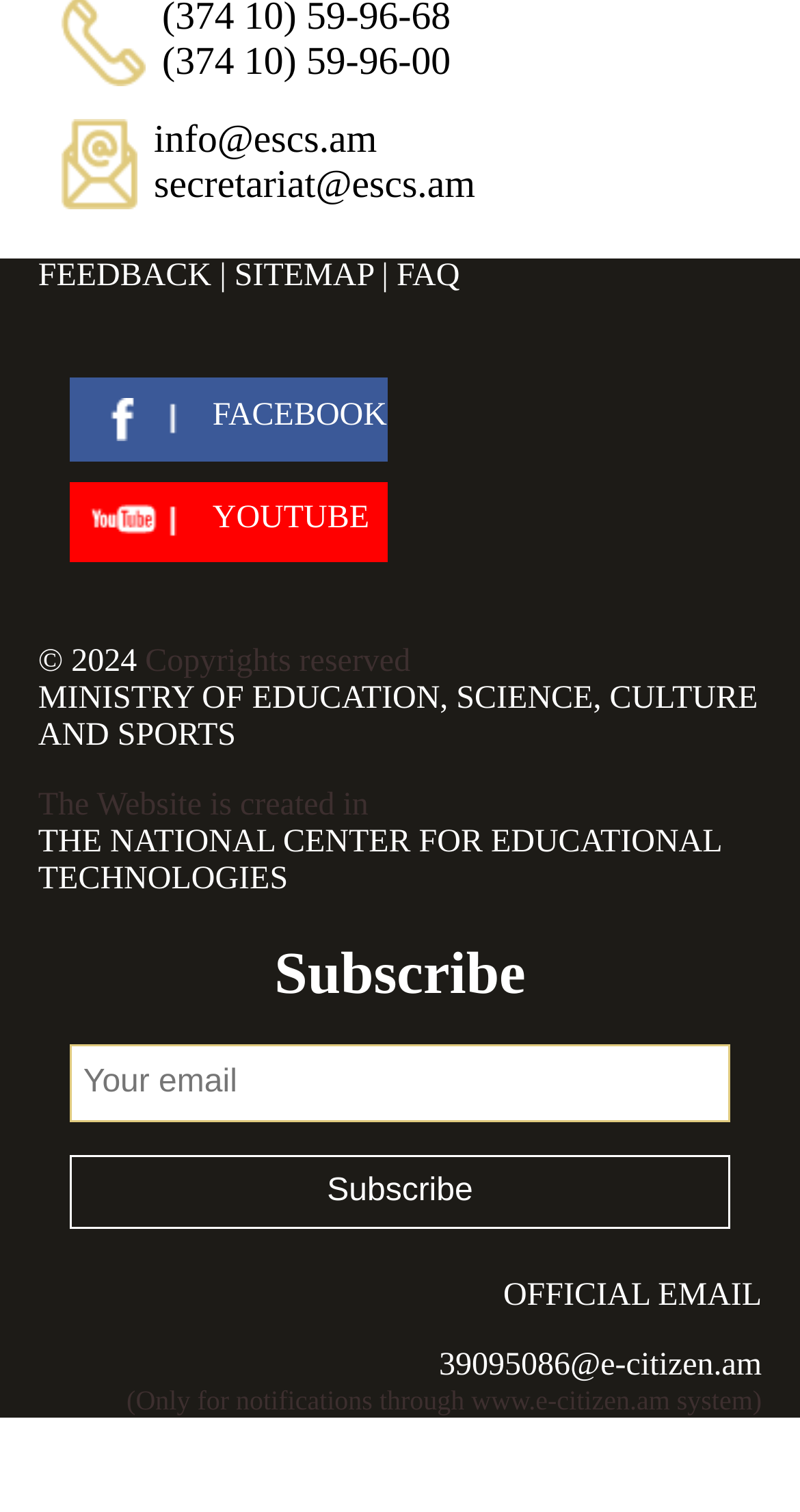From the webpage screenshot, predict the bounding box coordinates (top-left x, top-left y, bottom-right x, bottom-right y) for the UI element described here: alt="logonew2" title="logonew2"

None